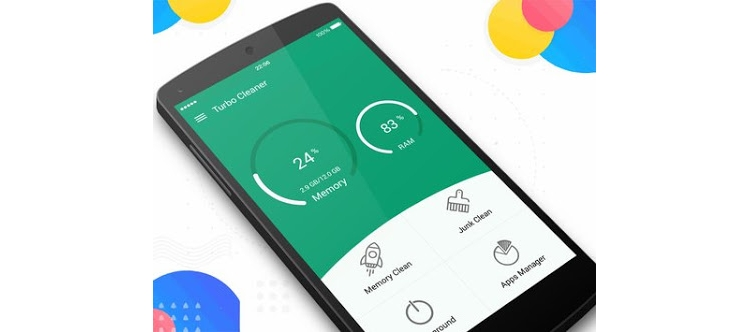What is the RAM usage percentage?
Answer the question with a single word or phrase by looking at the picture.

83%